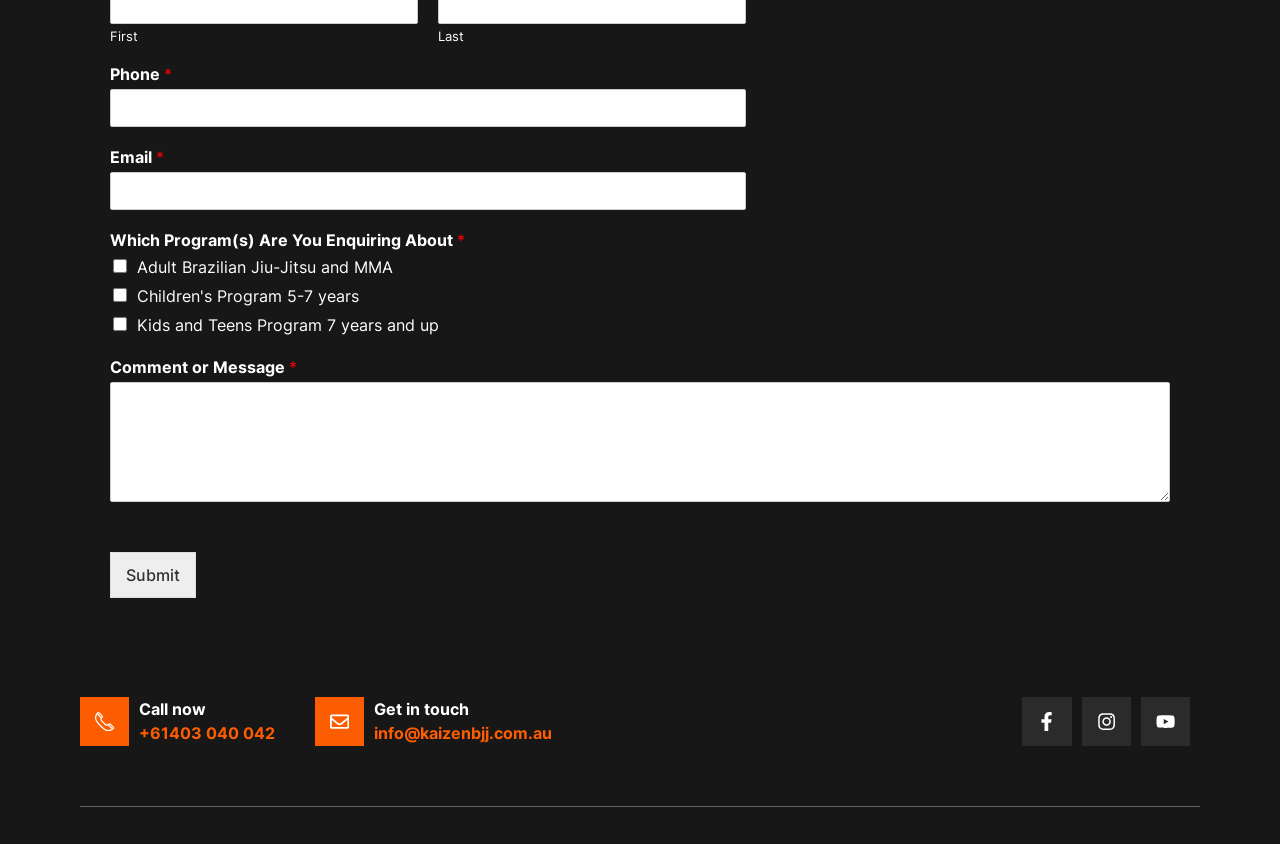What is the alternative way to contact besides submitting the form?
Refer to the image and answer the question using a single word or phrase.

Call or email